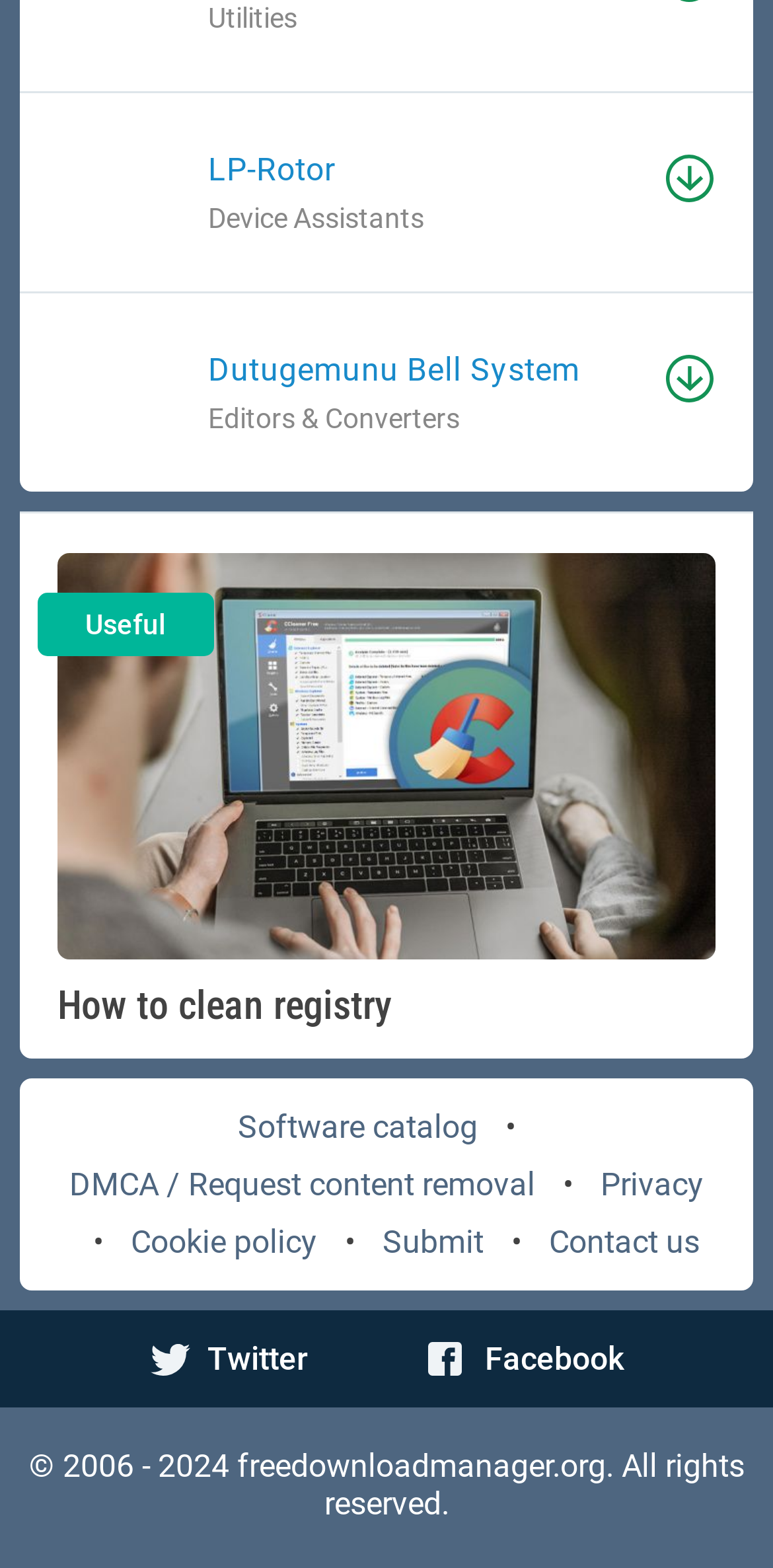Identify the bounding box for the given UI element using the description provided. Coordinates should be in the format (top-left x, top-left y, bottom-right x, bottom-right y) and must be between 0 and 1. Here is the description: Software catalog

[0.308, 0.707, 0.618, 0.731]